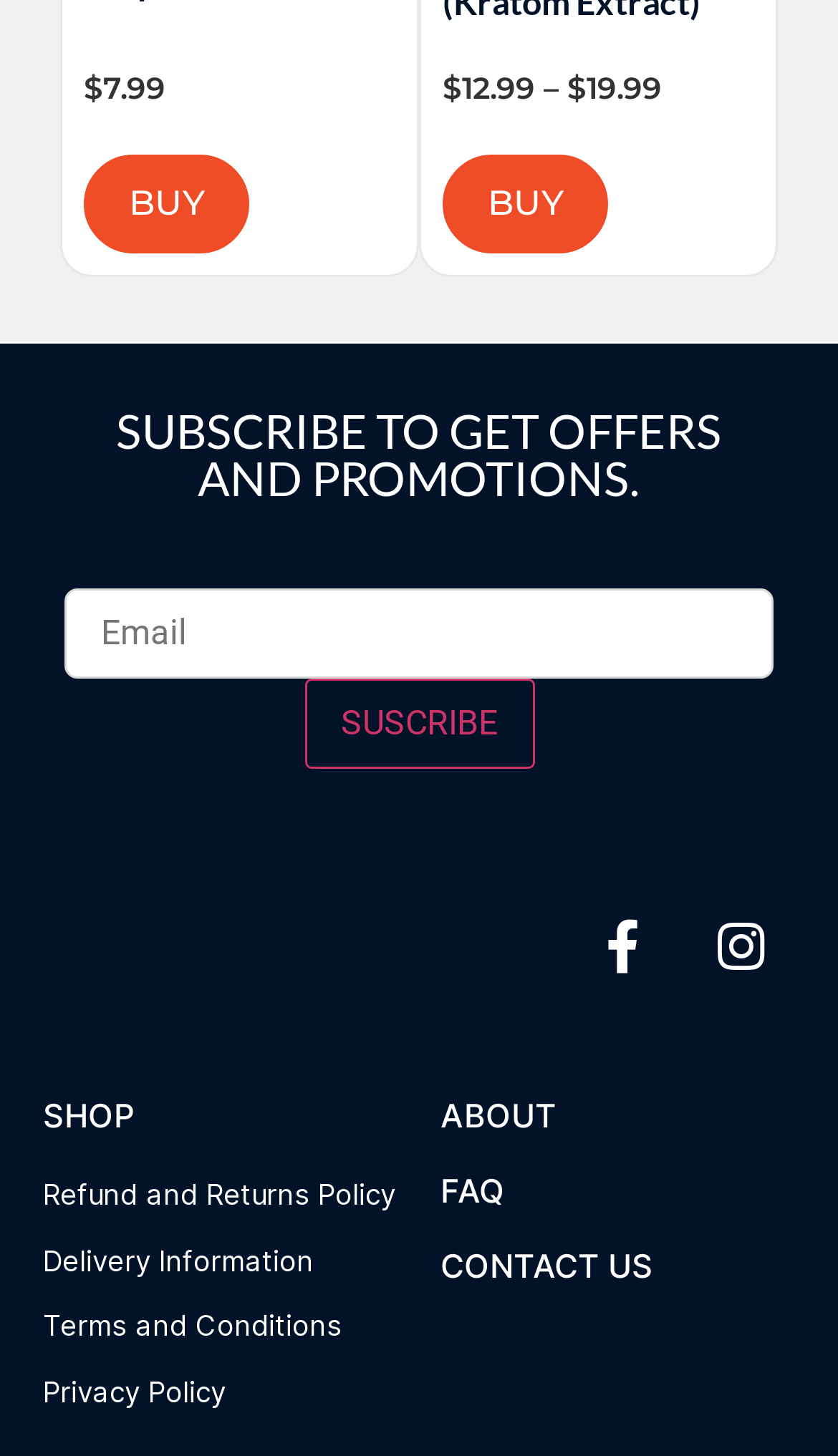Identify the bounding box coordinates of the specific part of the webpage to click to complete this instruction: "Subscribe to get offers and promotions".

[0.363, 0.466, 0.637, 0.528]